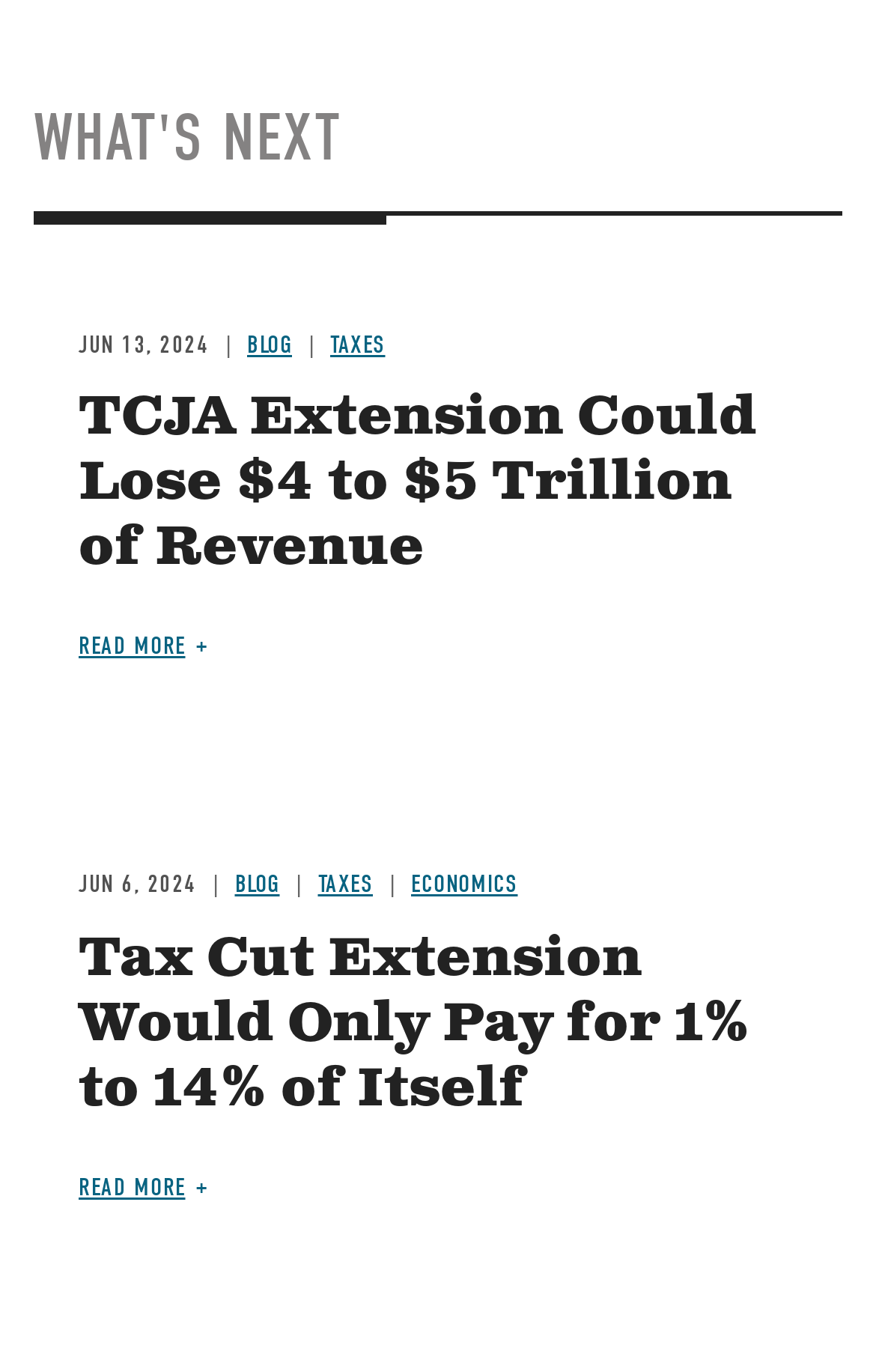Determine the bounding box coordinates in the format (top-left x, top-left y, bottom-right x, bottom-right y). Ensure all values are floating point numbers between 0 and 1. Identify the bounding box of the UI element described by: Read more

[0.09, 0.461, 0.237, 0.482]